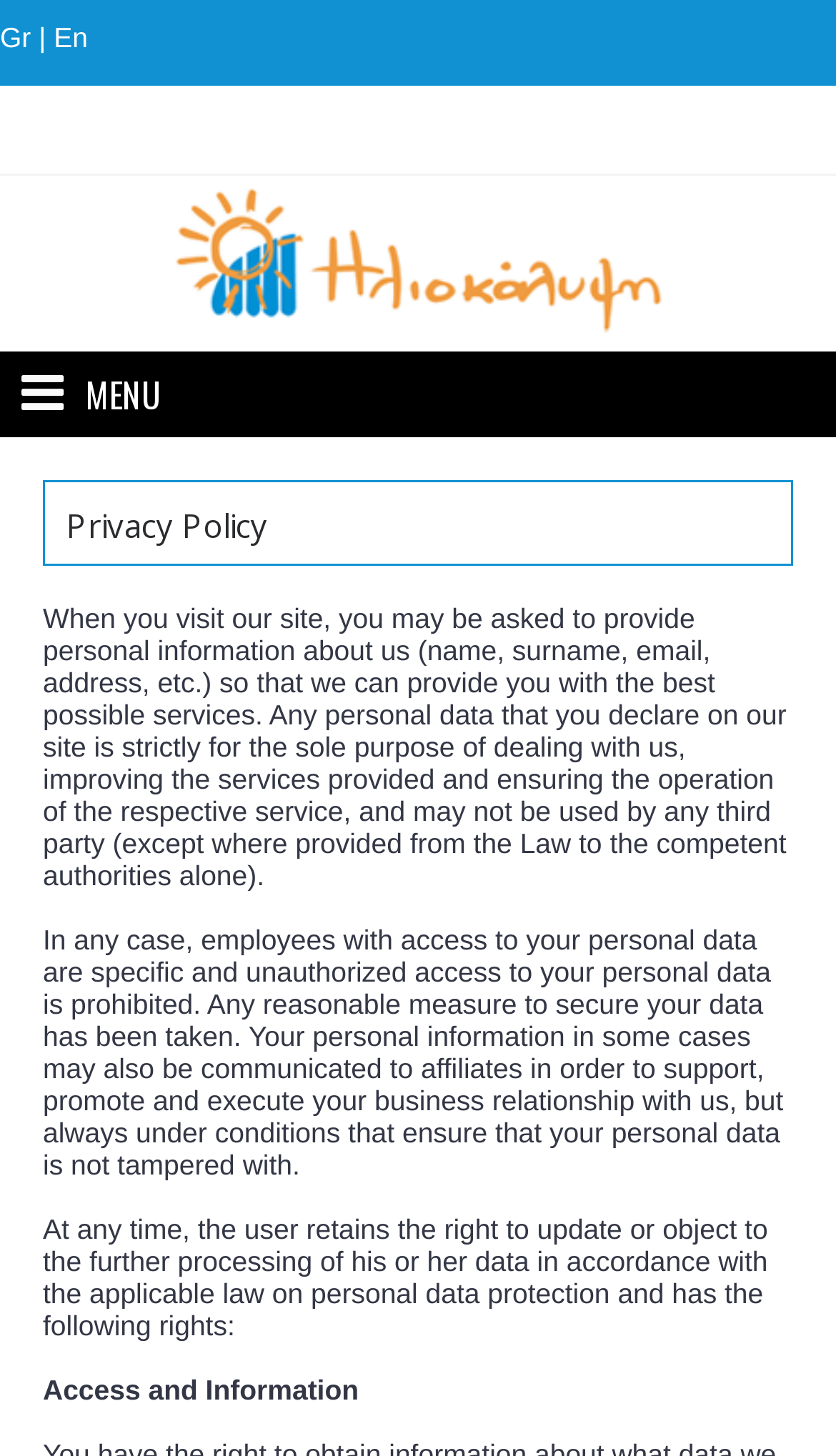What is the purpose of providing personal information?
From the image, respond with a single word or phrase.

To provide best possible services